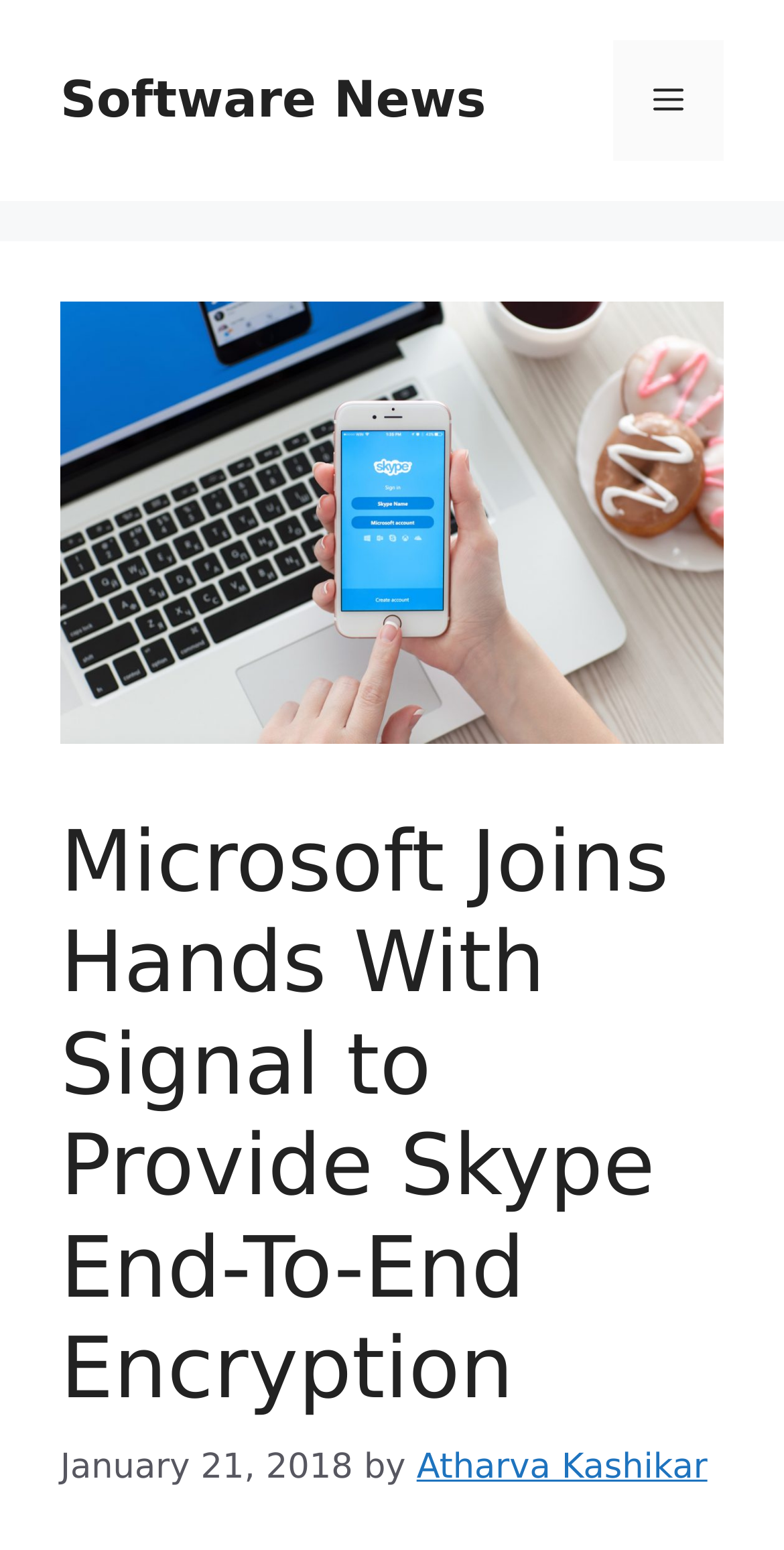Look at the image and answer the question in detail:
What is the date of the article?

I found the date of the article by looking at the time element located below the article title, which contains the static text 'January 21, 2018'.